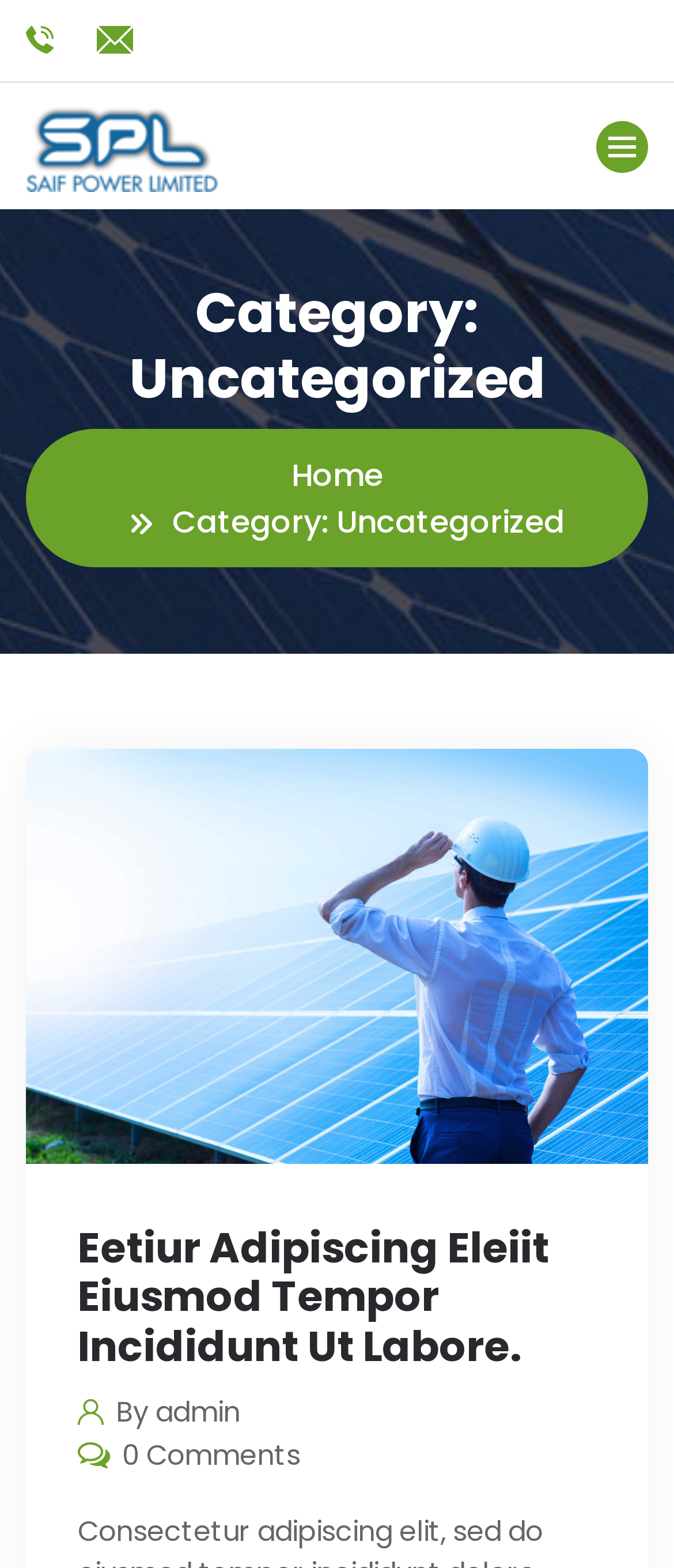Reply to the question with a single word or phrase:
What is the main navigation link on the webpage?

Home